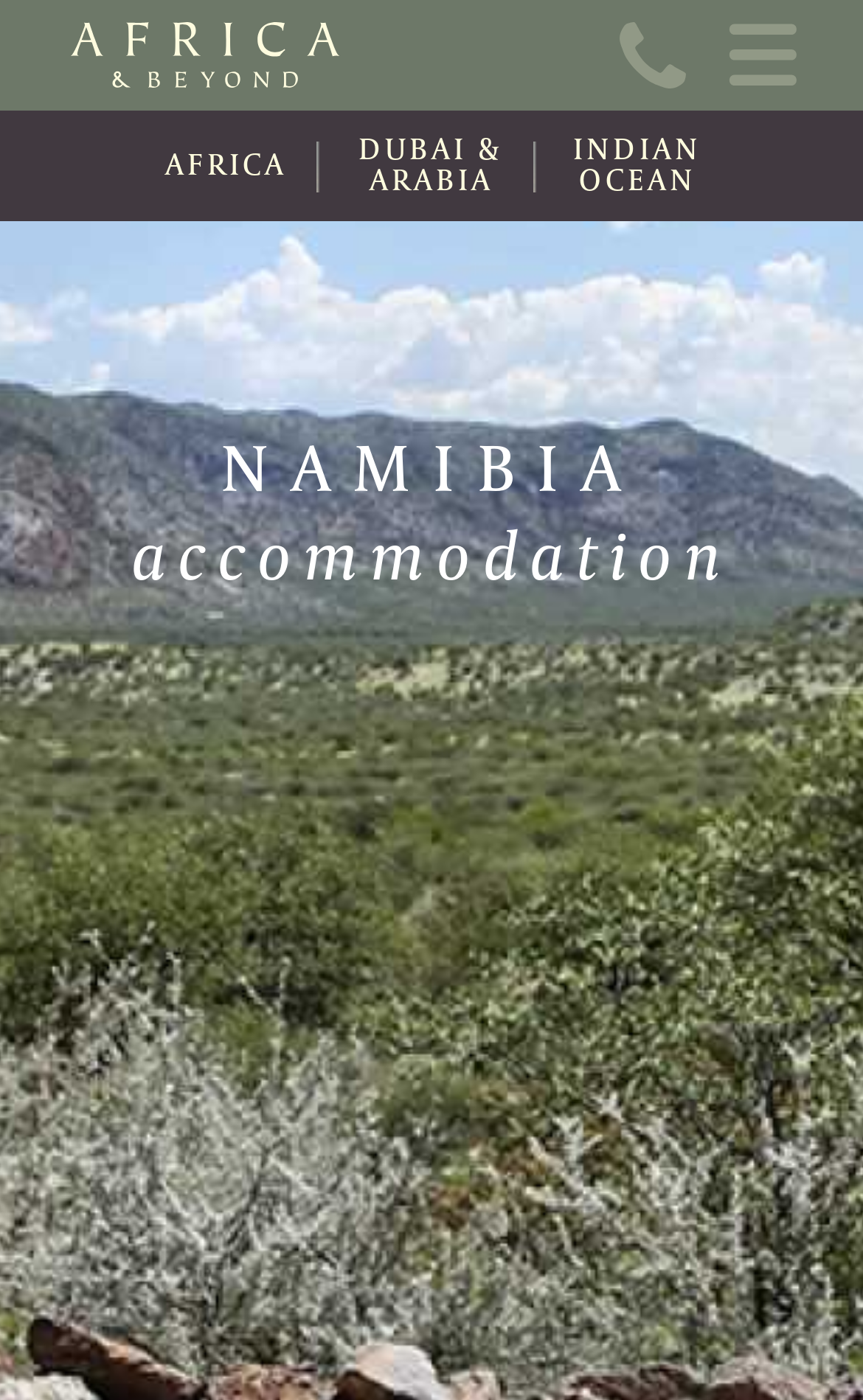Determine the bounding box coordinates of the area to click in order to meet this instruction: "contact us".

[0.077, 0.31, 0.923, 0.387]